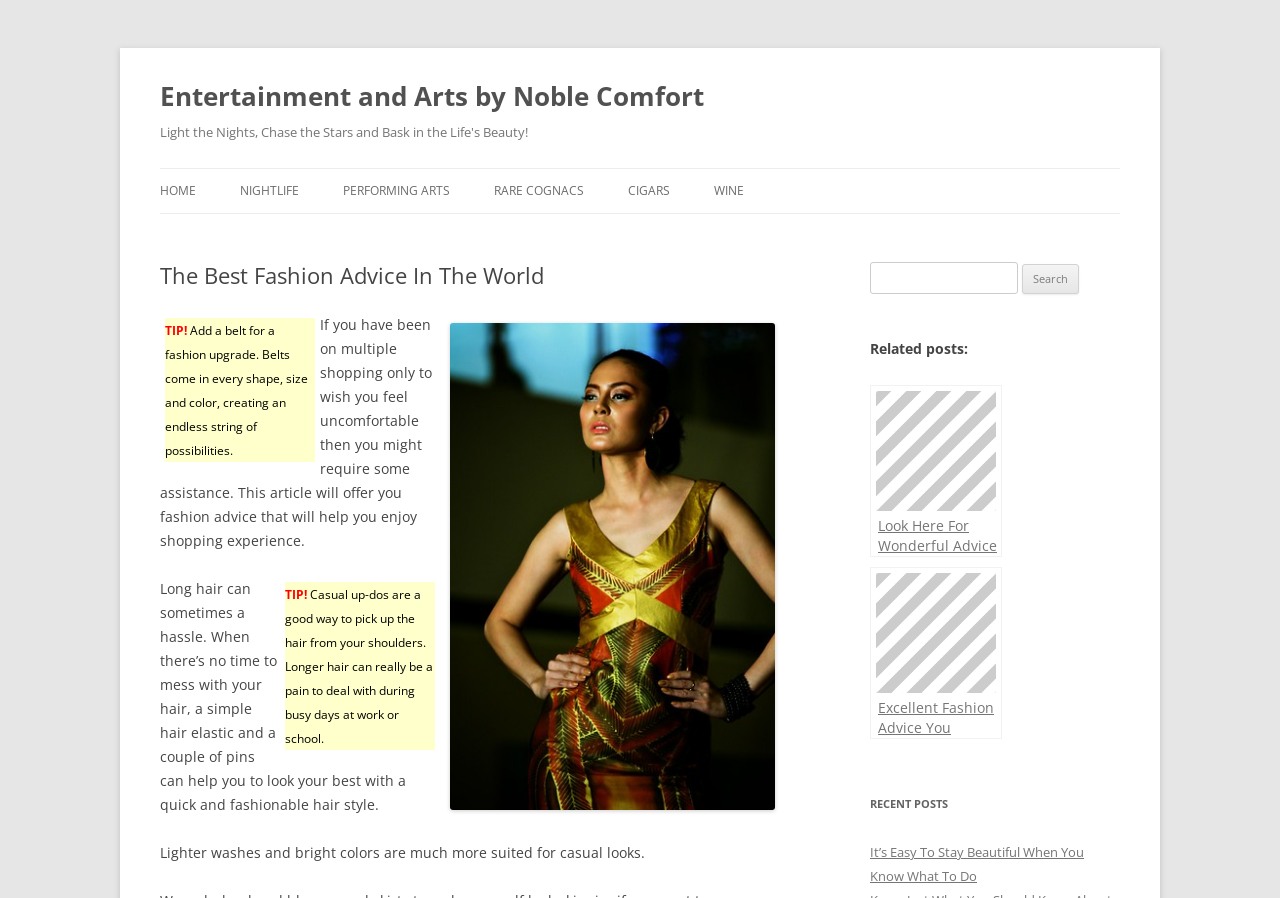Give a concise answer using one word or a phrase to the following question:
What is the main topic of this webpage?

Fashion advice